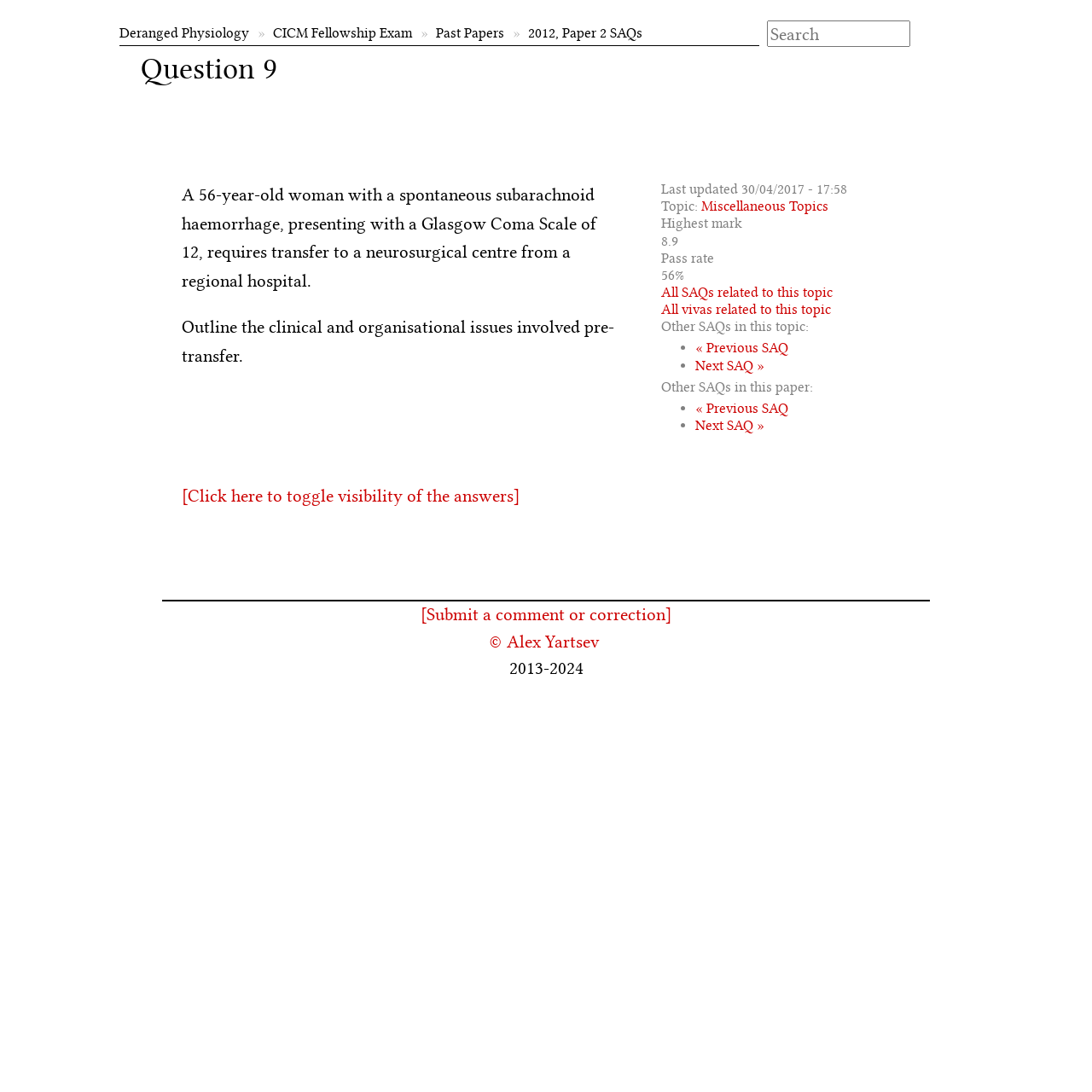What is the highest mark for this question?
Utilize the information in the image to give a detailed answer to the question.

The highest mark for this question can be found by looking at the 'Highest mark' label, which is followed by the score '8.9'.